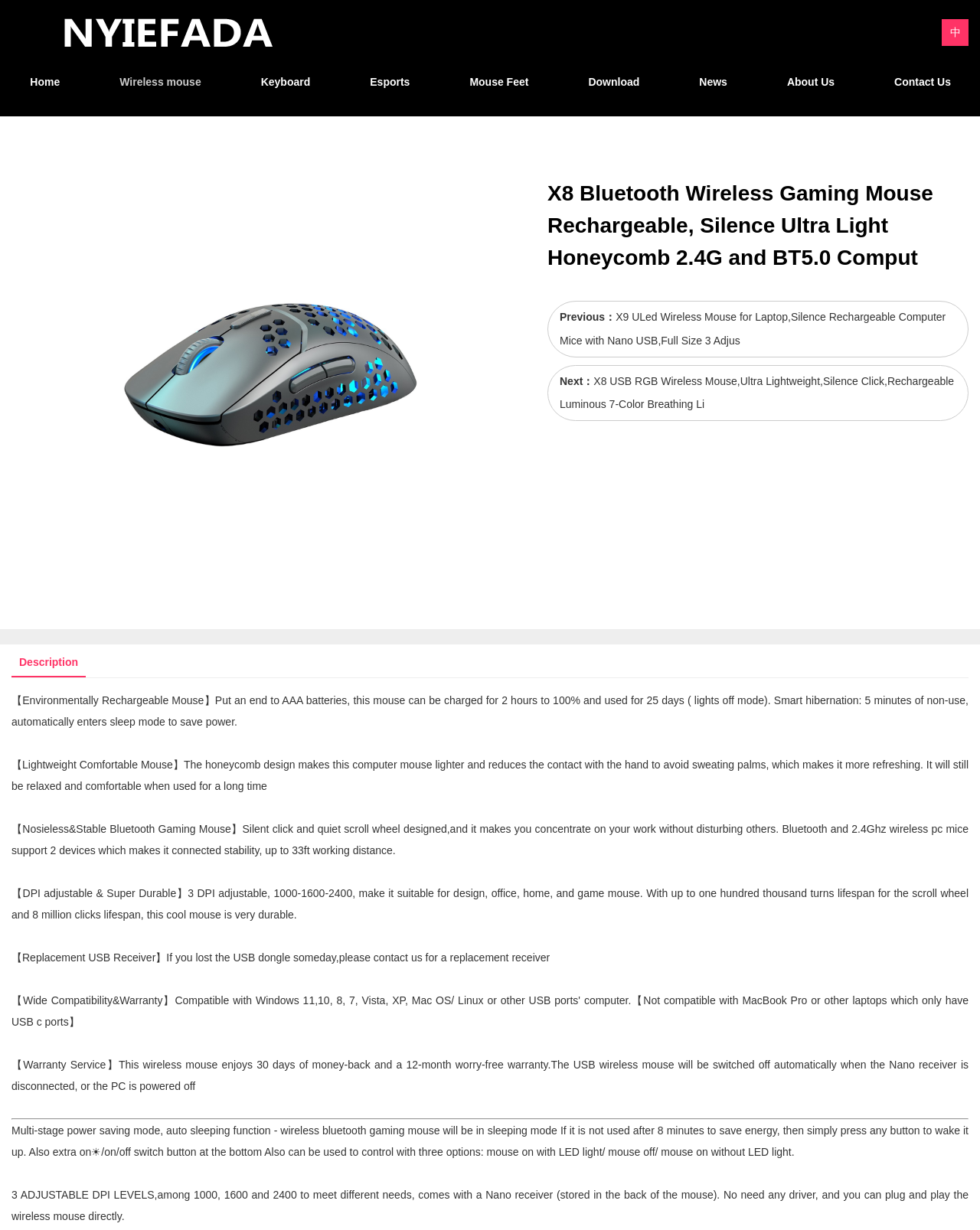Please provide the bounding box coordinates for the element that needs to be clicked to perform the following instruction: "View the 'X8 Bluetooth Wireless Gaming Mouse Rechargeable, Silence Ultra Light Honeycomb 2.4G and BT5.0 Comput' image". The coordinates should be given as four float numbers between 0 and 1, i.e., [left, top, right, bottom].

[0.09, 0.144, 0.48, 0.456]